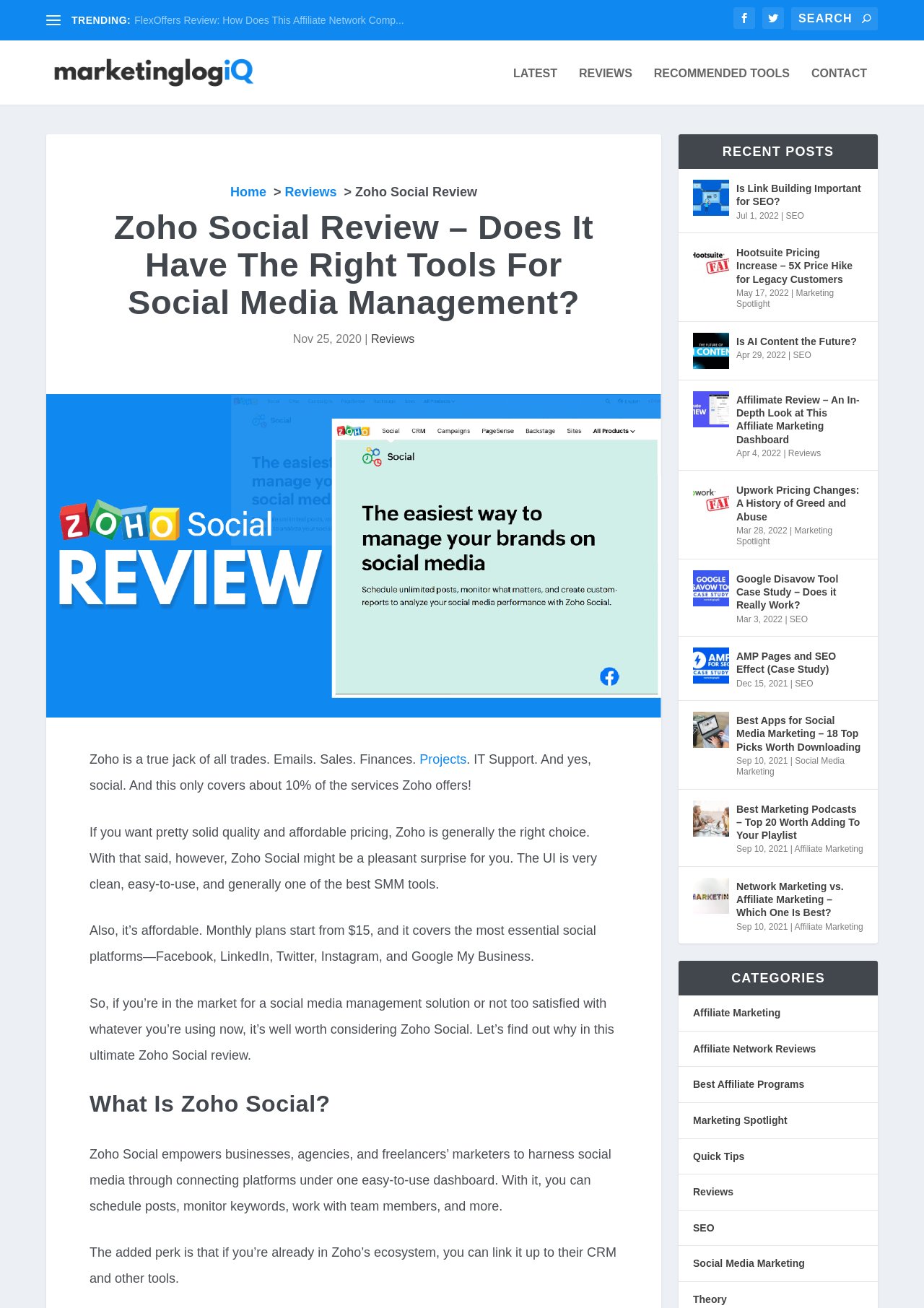Given the description "Social Media Marketing", determine the bounding box of the corresponding UI element.

[0.797, 0.578, 0.914, 0.594]